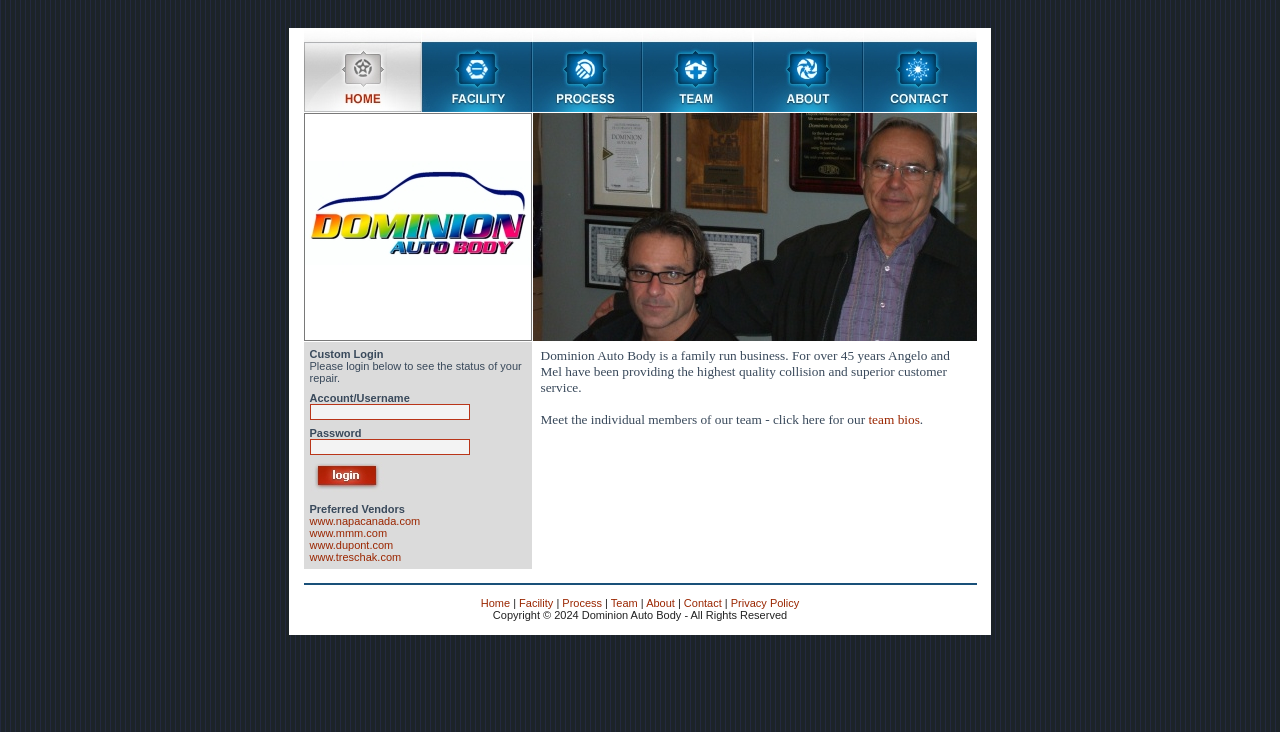Determine the bounding box coordinates of the section to be clicked to follow the instruction: "Share the article on LinkedIn". The coordinates should be given as four float numbers between 0 and 1, formatted as [left, top, right, bottom].

None